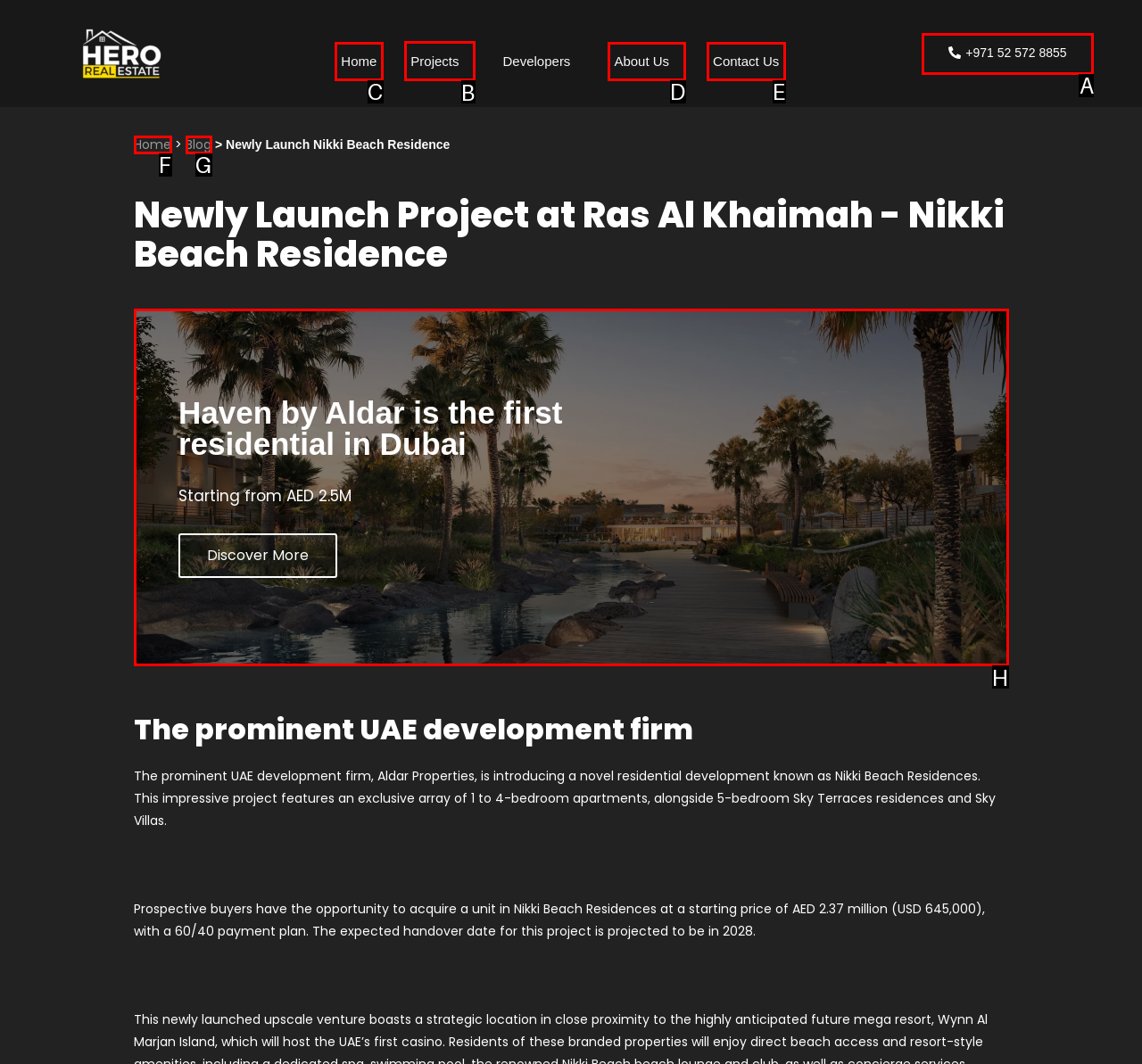Select the appropriate HTML element to click on to finish the task: Click on Projects.
Answer with the letter corresponding to the selected option.

B